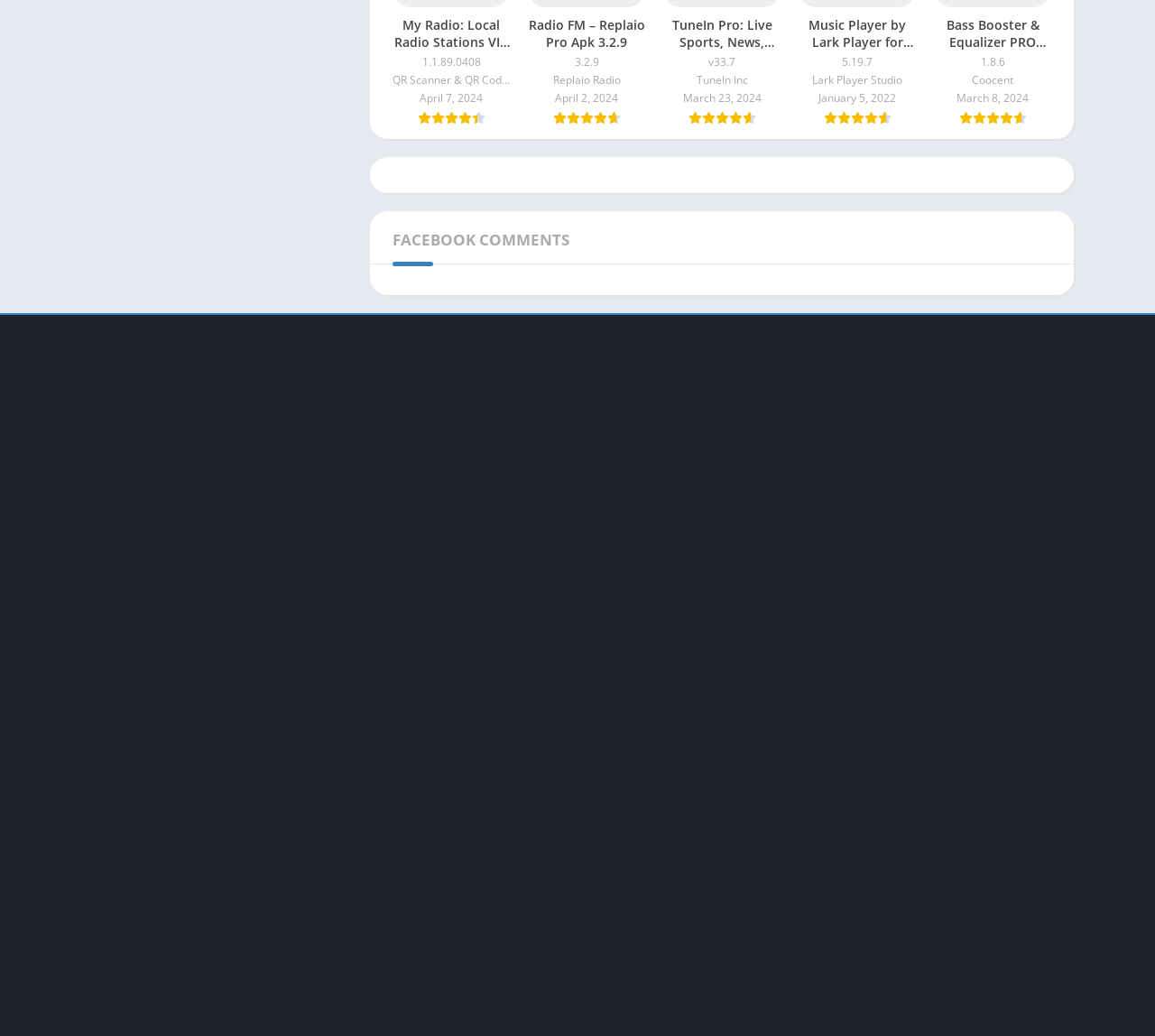Pinpoint the bounding box coordinates of the clickable element needed to complete the instruction: "Explore the 'Sports' category". The coordinates should be provided as four float numbers between 0 and 1: [left, top, right, bottom].

[0.655, 0.725, 0.792, 0.761]